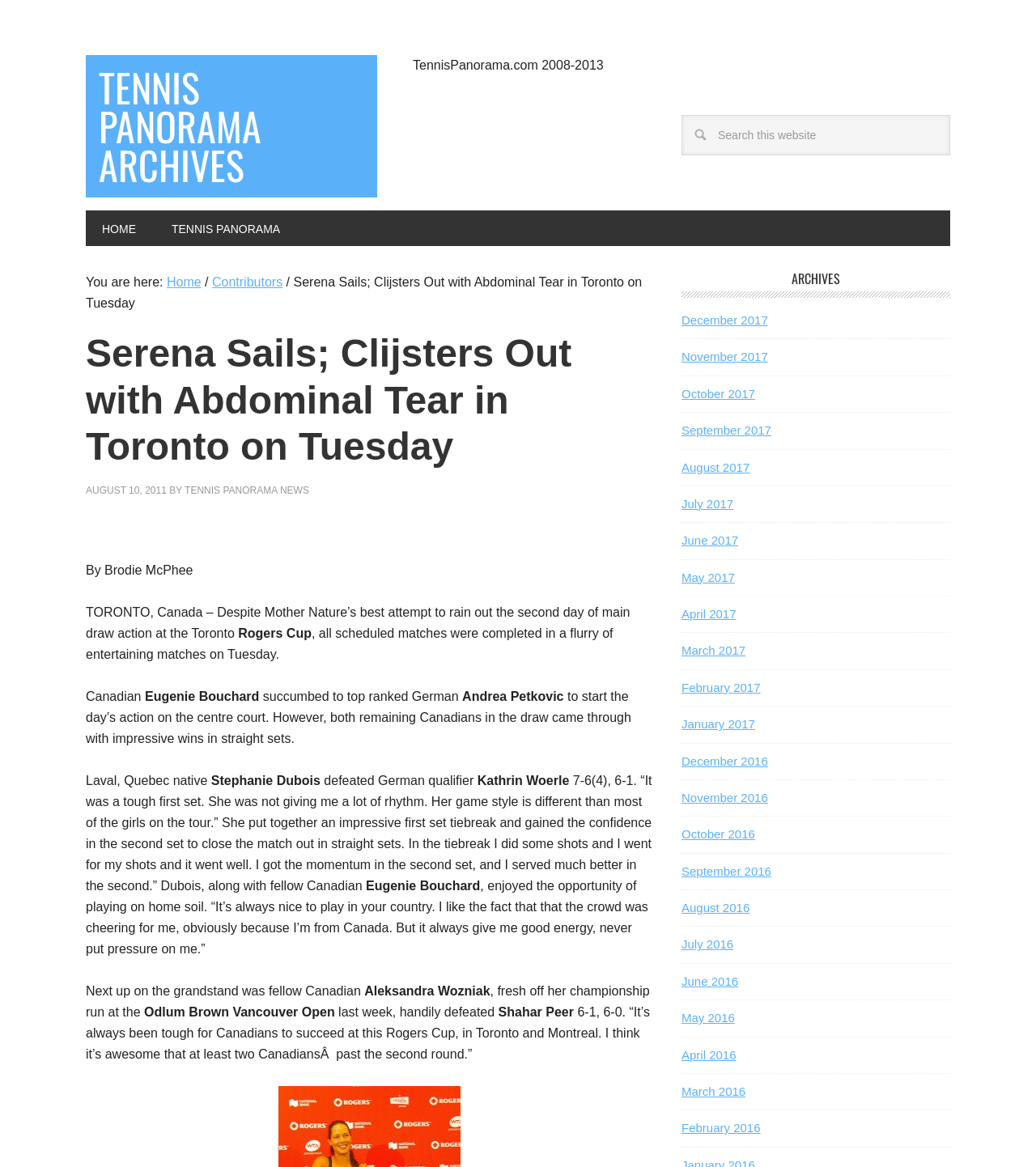Describe the webpage in detail, including text, images, and layout.

This webpage is about tennis news, specifically the Toronto Rogers Cup. At the top, there is a navigation menu with links to "HOME", "TENNIS PANORAMA", and "Contributors". Below the navigation menu, there is a search bar with a "Search" button. 

The main content of the webpage is an article about the Toronto Rogers Cup, with a title "Serena Sails; Clijsters Out with Abdominal Tear in Toronto on Tuesday". The article is dated August 10, 2011, and is written by Brodie McPhee. The article discusses the matches played on Tuesday, including the wins of Canadian players Eugenie Bouchard and Stephanie Dubois. 

On the right side of the webpage, there is a section titled "ARCHIVES" with links to monthly archives from December 2017 to February 2016. 

There are no images on the page. The layout is simple and easy to read, with a focus on the text content.